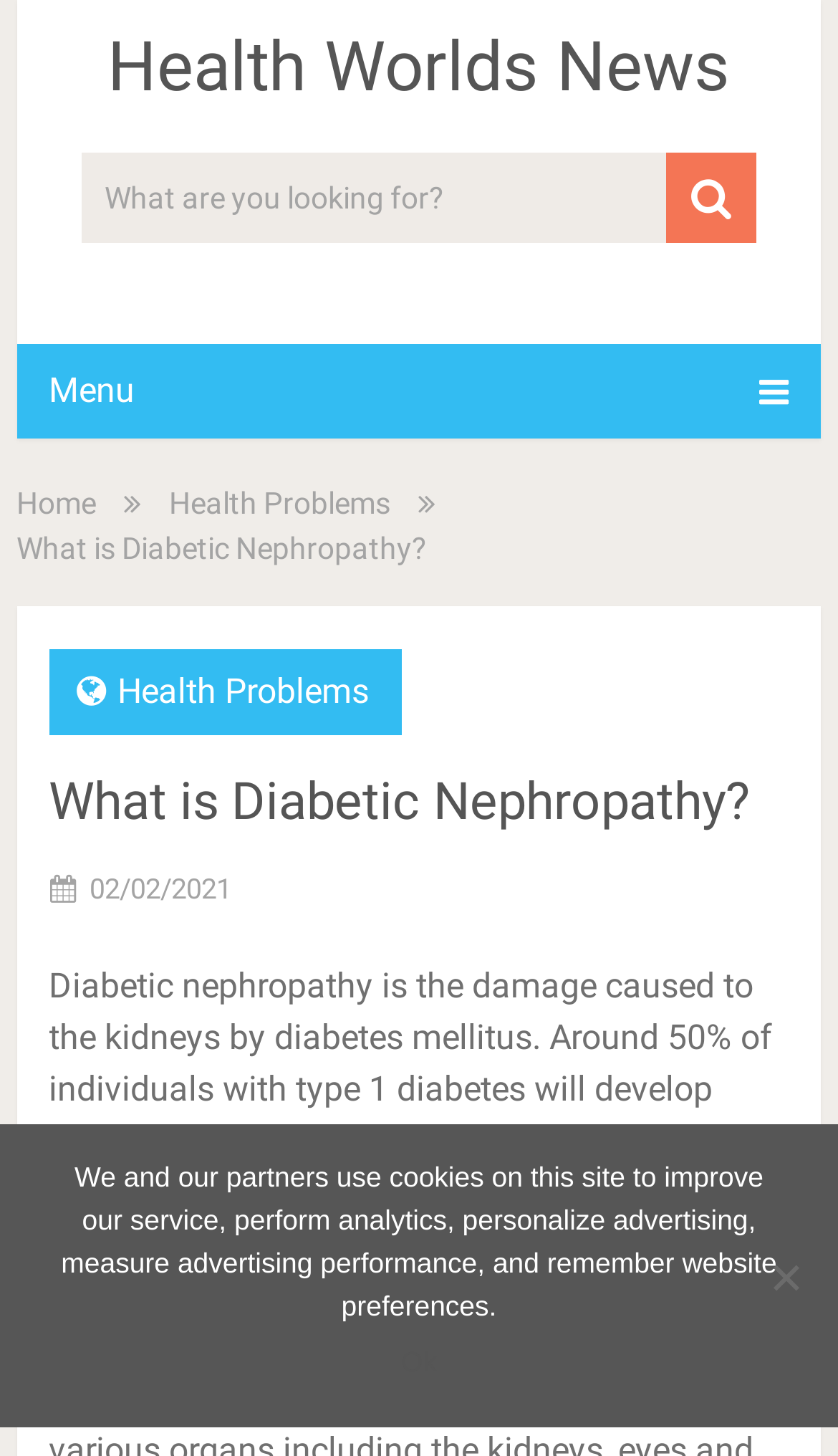Calculate the bounding box coordinates for the UI element based on the following description: "Home". Ensure the coordinates are four float numbers between 0 and 1, i.e., [left, top, right, bottom].

[0.02, 0.334, 0.115, 0.357]